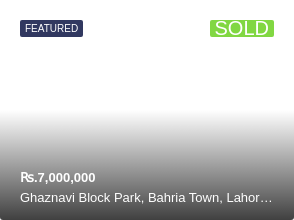Use the details in the image to answer the question thoroughly: 
What is the location of the property?

The location of the property is specified below the price, which is Ghaznavi Block Park, Bahria Town, Lahore, situating this property within a sought-after area known for its amenities and community features.